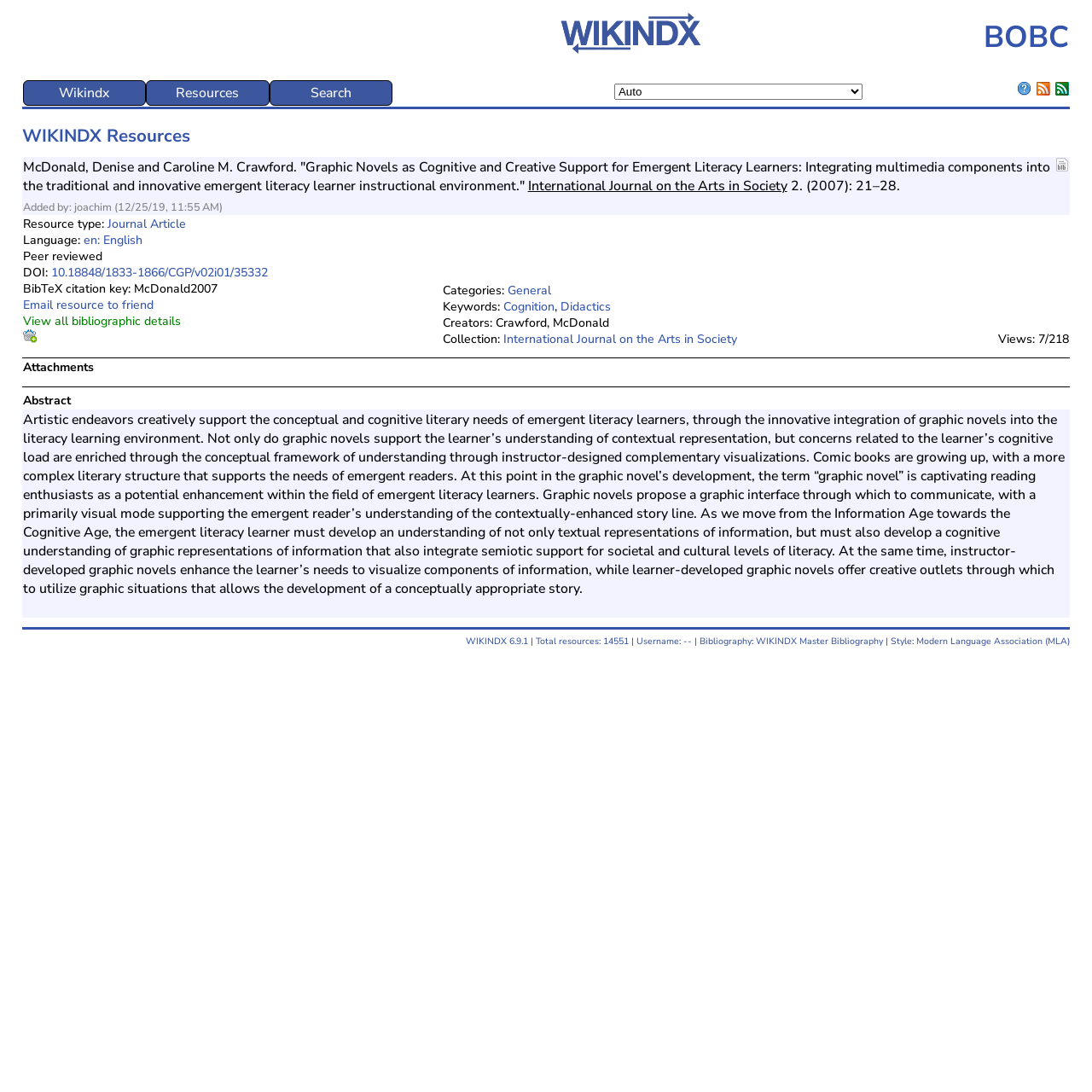Find the bounding box coordinates for the area that must be clicked to perform this action: "View all bibliographic details".

[0.021, 0.286, 0.165, 0.301]